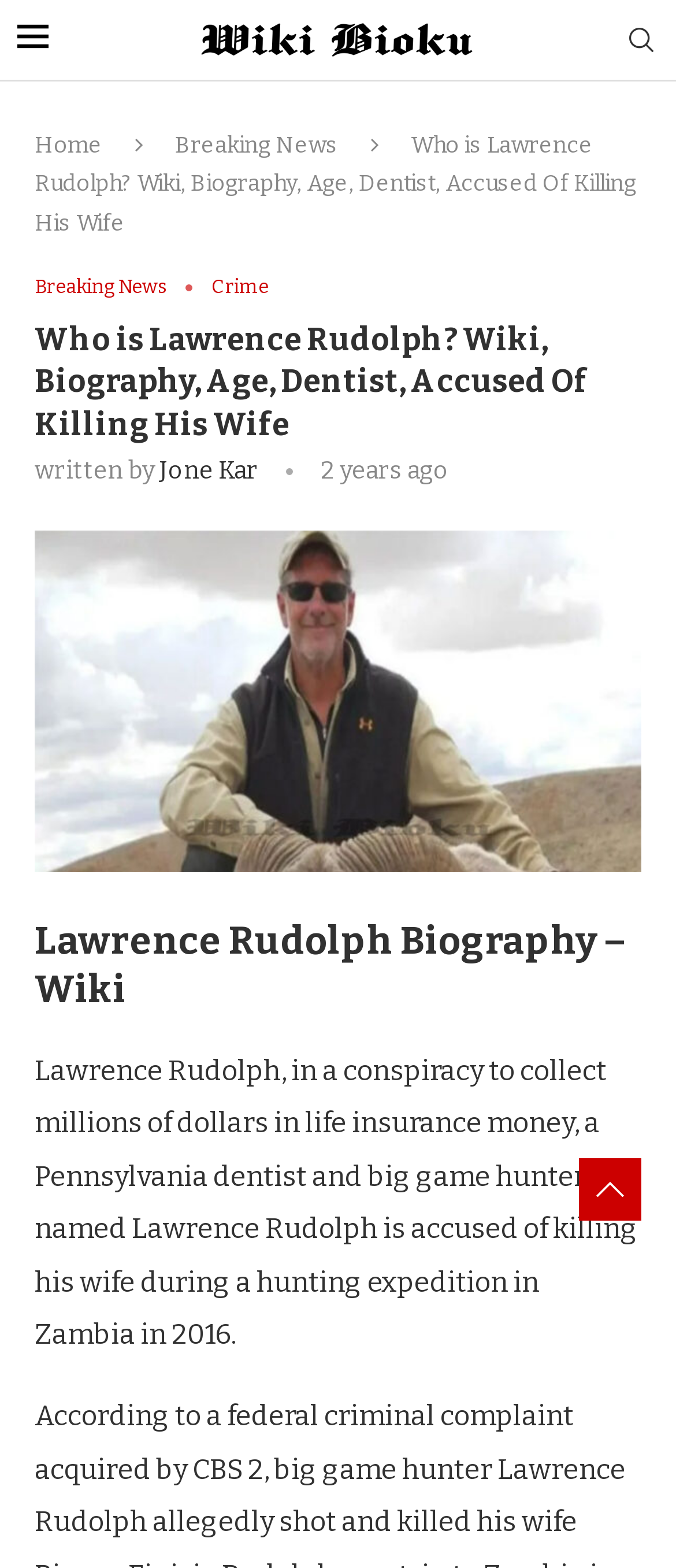Locate the bounding box coordinates of the clickable element to fulfill the following instruction: "Search for something". Provide the coordinates as four float numbers between 0 and 1 in the format [left, top, right, bottom].

[0.923, 0.017, 0.974, 0.036]